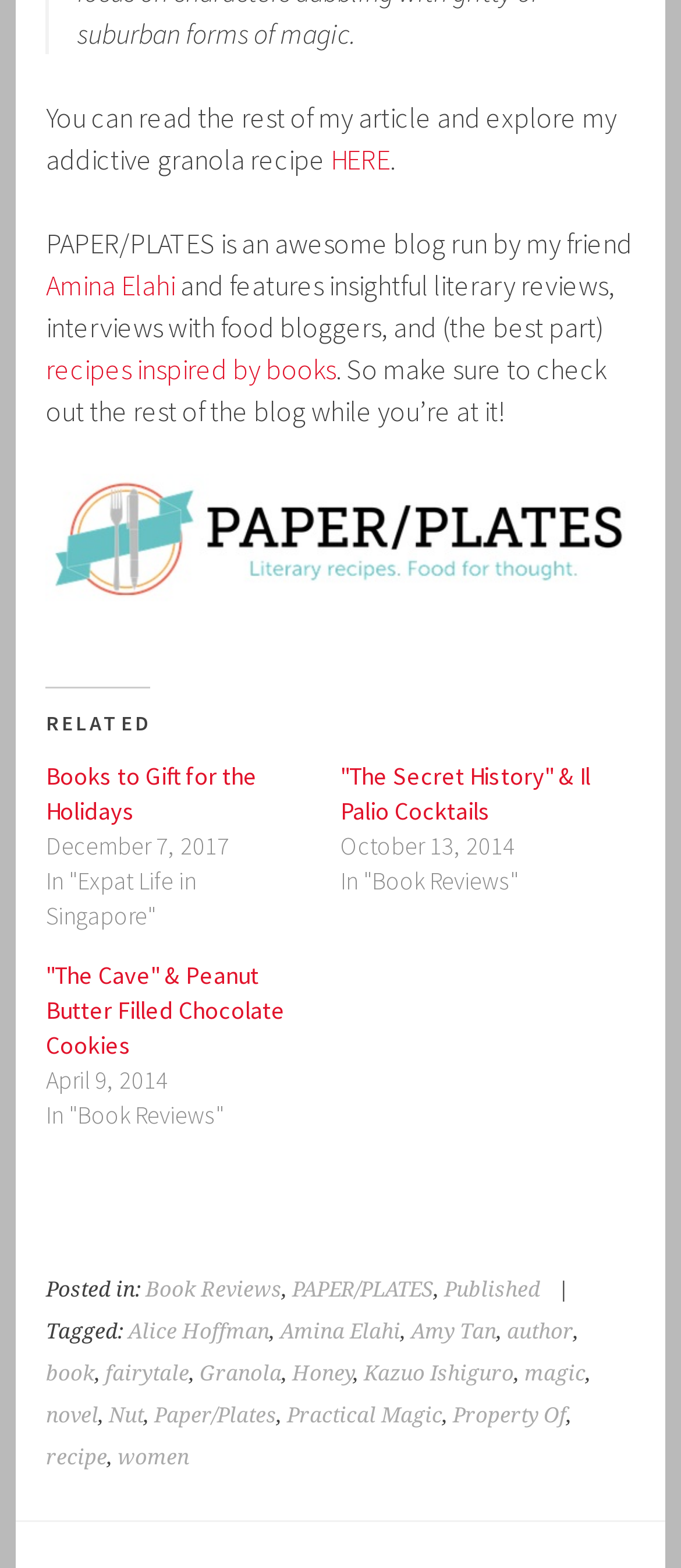Kindly determine the bounding box coordinates for the area that needs to be clicked to execute this instruction: "Read the article 'Books to Gift for the Holidays'".

[0.068, 0.484, 0.378, 0.527]